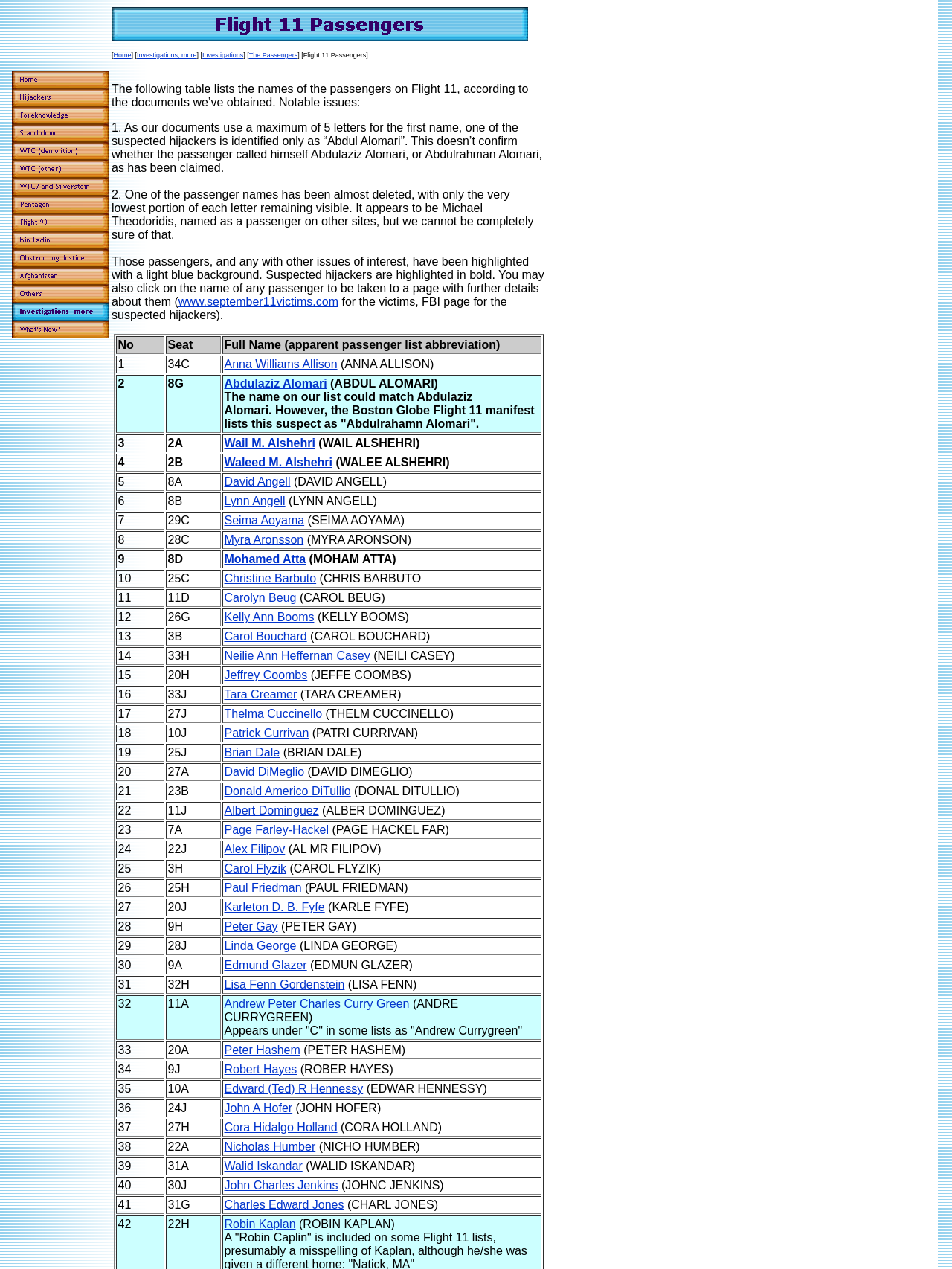Identify the bounding box coordinates of the region that should be clicked to execute the following instruction: "Click on Flight 93".

[0.012, 0.174, 0.114, 0.184]